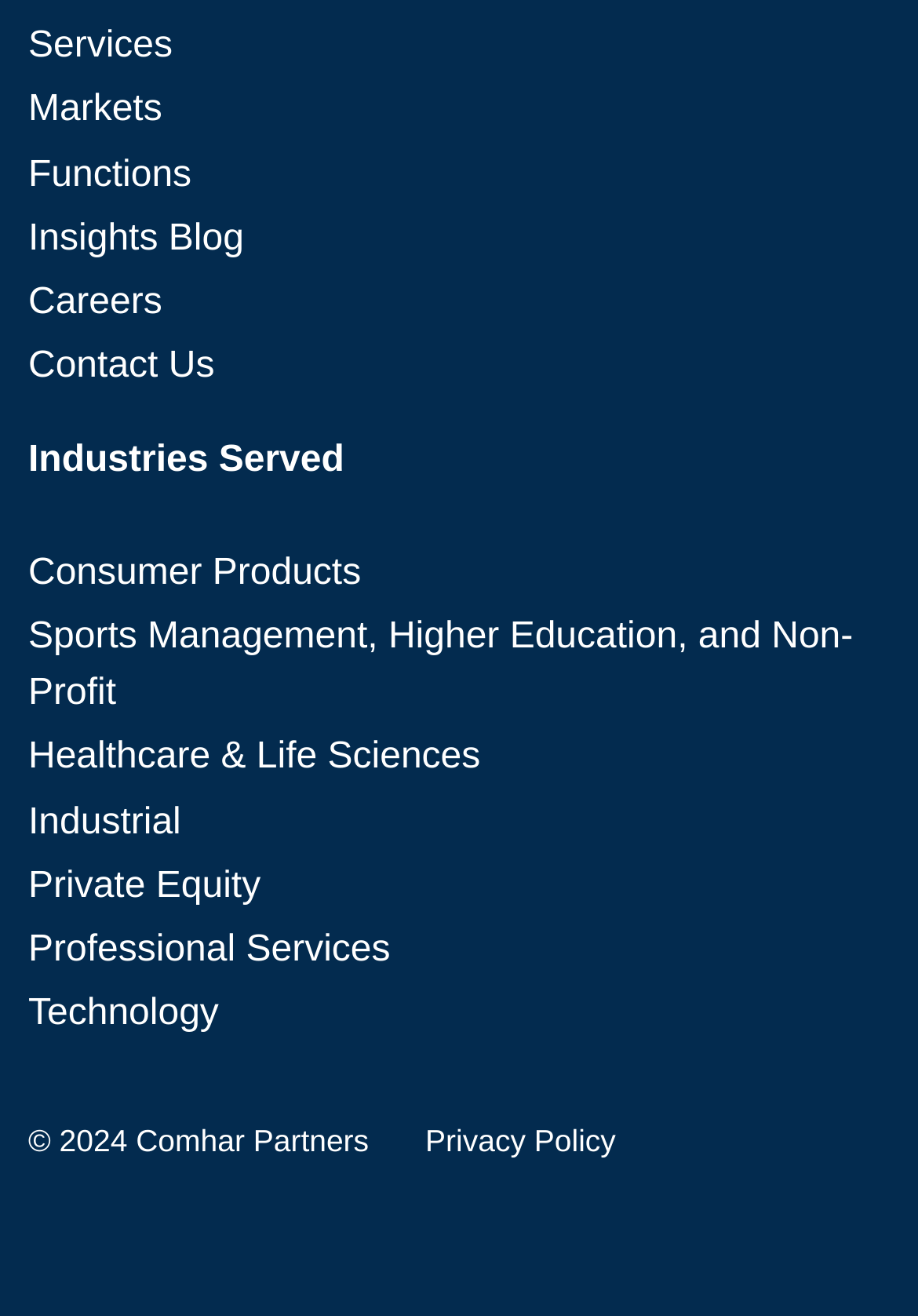How many industries are served?
Please craft a detailed and exhaustive response to the question.

I counted the number of links under the 'Industries Served' static text, which are 'Consumer Products', 'Sports Management, Higher Education, and Non-Profit', 'Healthcare & Life Sciences', 'Industrial', 'Private Equity', 'Professional Services', 'Technology', and found that there are 9 industries served.